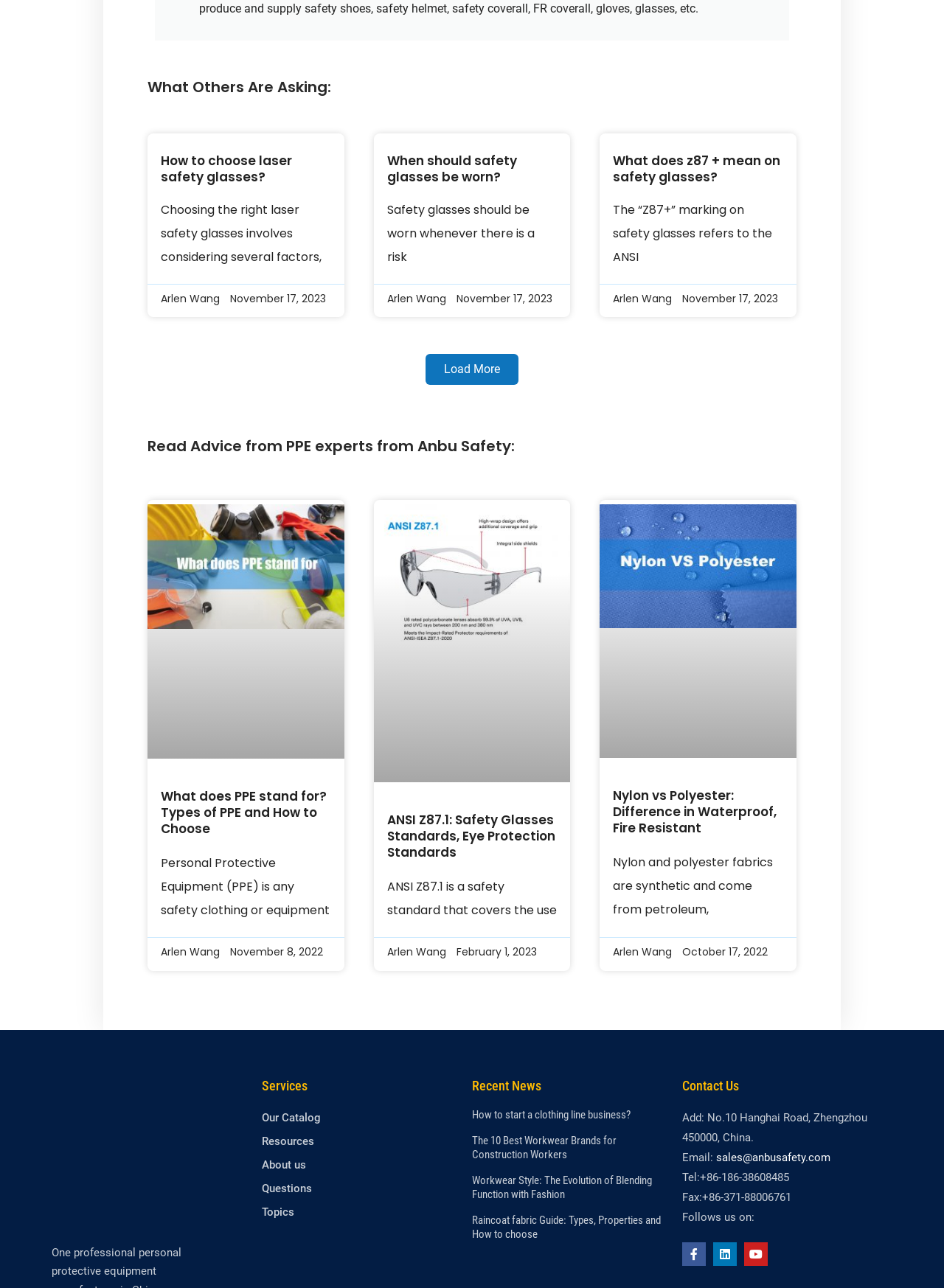Using floating point numbers between 0 and 1, provide the bounding box coordinates in the format (top-left x, top-left y, bottom-right x, bottom-right y). Locate the UI element described here: Labs

None